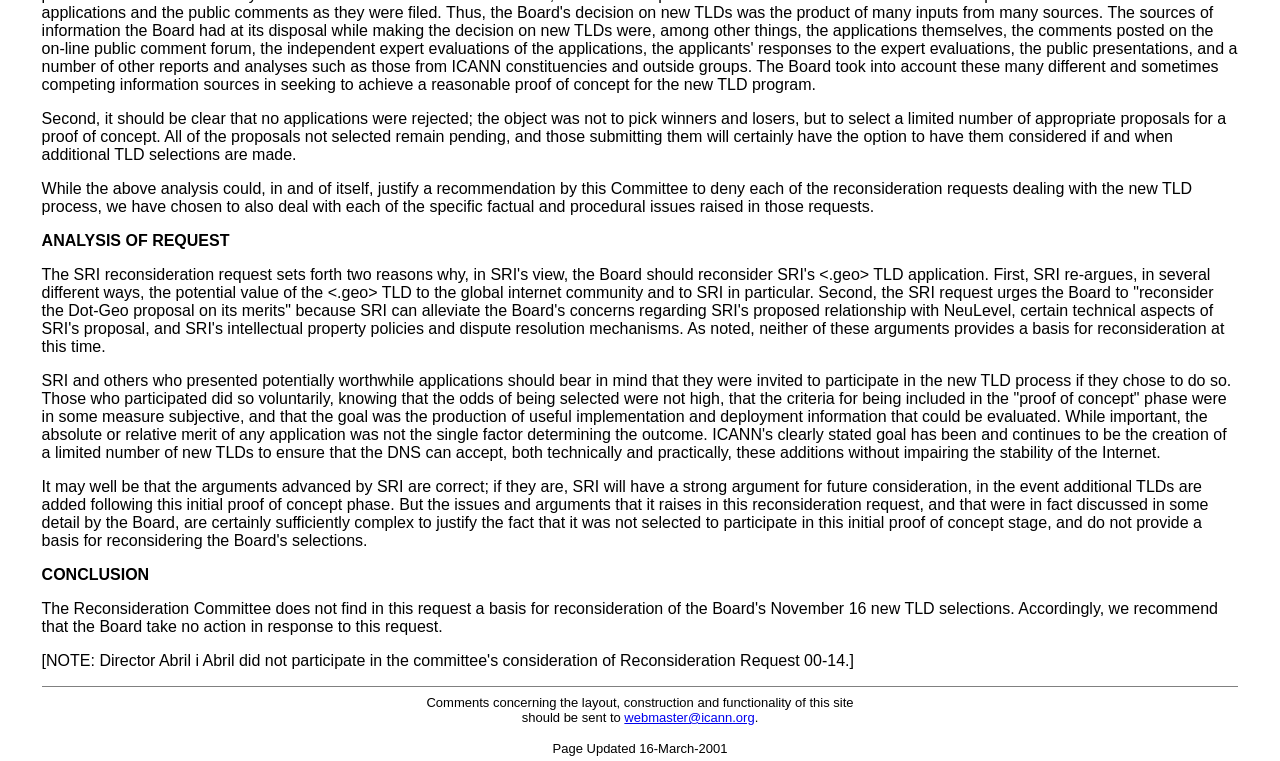Answer the question below in one word or phrase:
What is the main topic of this webpage?

TLD process